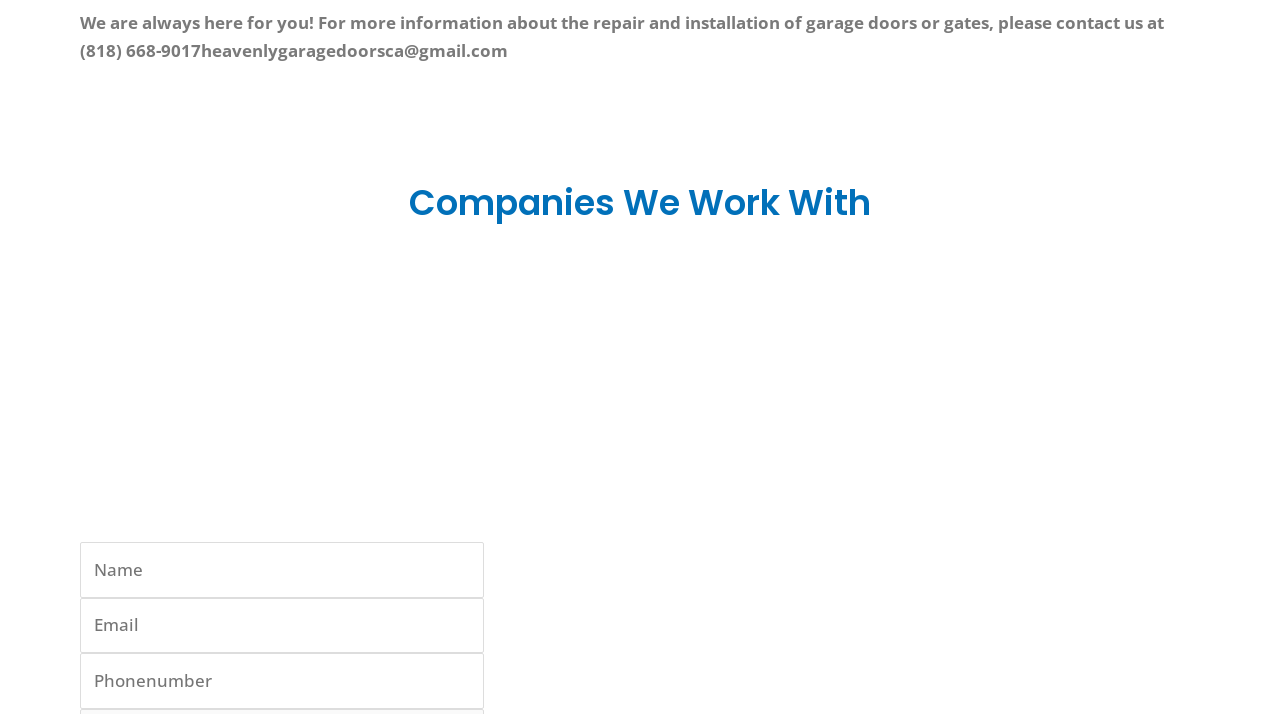Is the 'Phonenumber' field required in the contact form?
Analyze the image and provide a thorough answer to the question.

I checked the properties of the textbox element [641] and found that the 'required' attribute is set to False, indicating that the 'Phonenumber' field is not required.